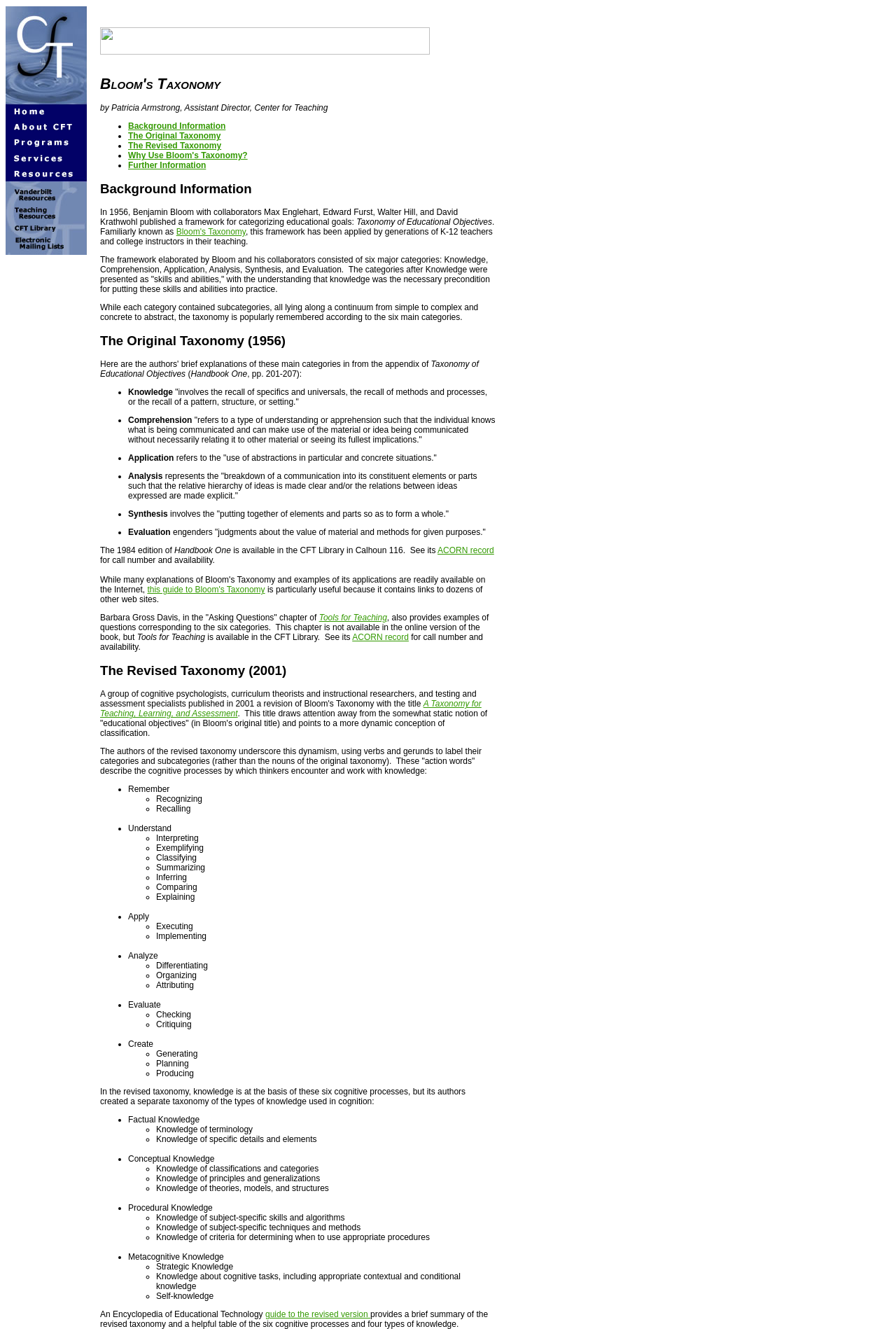Provide an in-depth description of the elements and layout of the webpage.

The webpage is about Bloom's Taxonomy, a framework for categorizing learning objectives. At the top, there is a title "Vanderbilt Center for Teaching: Bloom's Taxonomy". Below the title, there is a table with multiple rows and columns. The table takes up most of the page and is divided into several sections.

Each row in the table represents a different level of Bloom's Taxonomy, with the levels listed in a hierarchical structure. The levels are arranged from top to bottom, with the most basic level at the top and the most advanced level at the bottom.

Each column in the table represents a different aspect of Bloom's Taxonomy, such as the level name, description, and examples. The columns are arranged from left to right, with the level name on the left and the examples on the right.

There are several links scattered throughout the table, which provide additional information about each level of Bloom's Taxonomy. These links are located within the grid cells and are aligned with the corresponding level names.

The overall structure of the table is organized and easy to follow, with clear headings and concise descriptions. The use of links provides additional resources for users who want to learn more about each level of Bloom's Taxonomy.